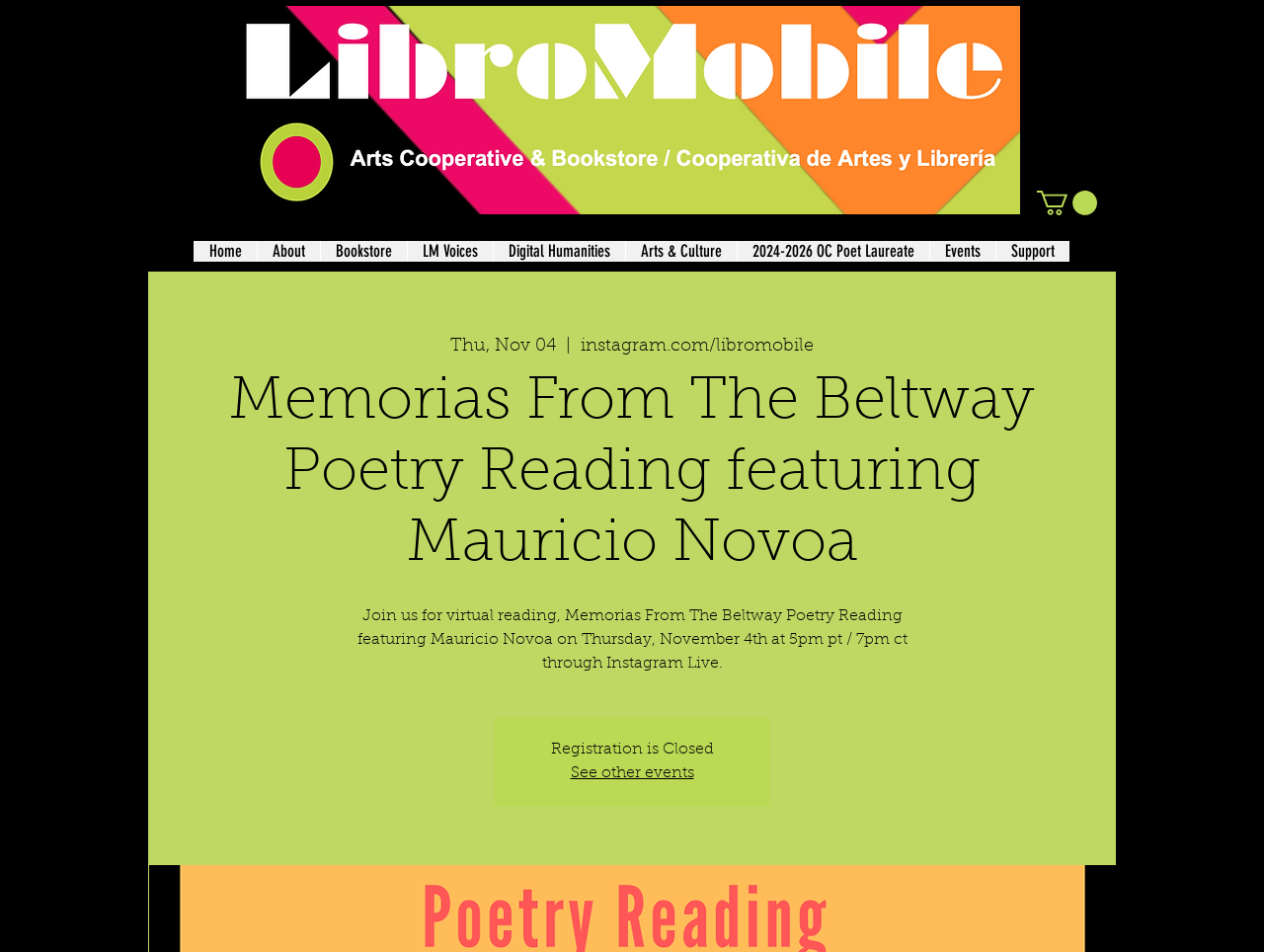Can you extract the headline from the webpage for me?

Memorias From The Beltway Poetry Reading featuring Mauricio Novoa